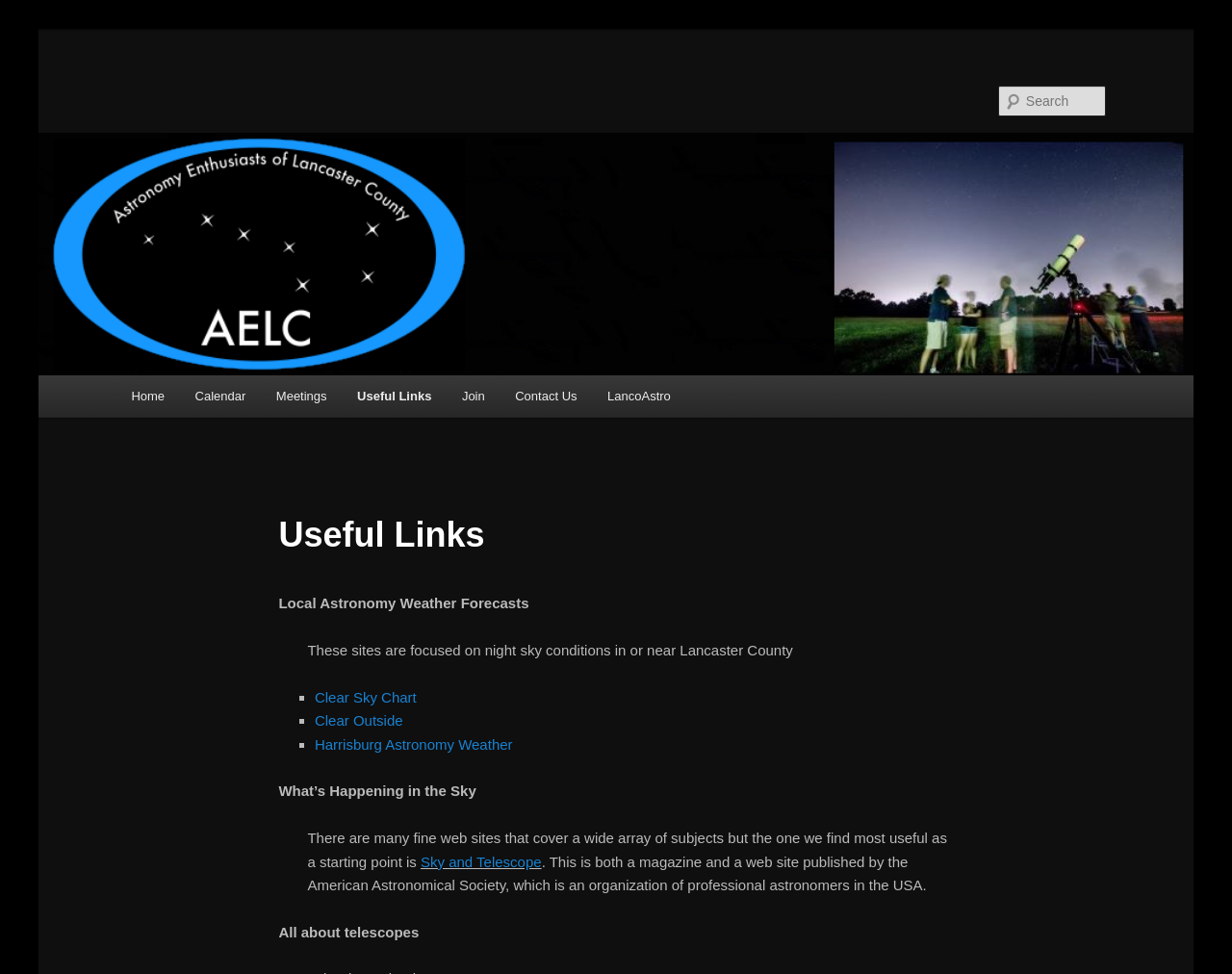Locate the bounding box coordinates of the element's region that should be clicked to carry out the following instruction: "Check Clear Sky Chart". The coordinates need to be four float numbers between 0 and 1, i.e., [left, top, right, bottom].

[0.255, 0.707, 0.338, 0.724]